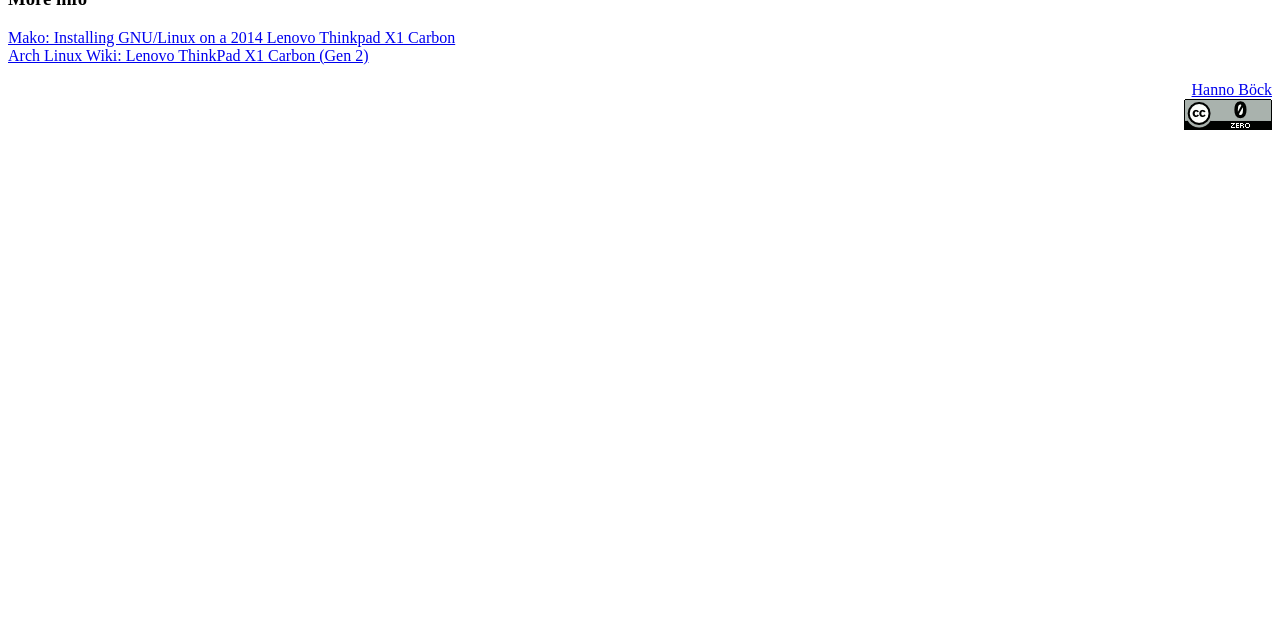Please find the bounding box for the UI element described by: "parent_node: Hanno Böck".

[0.925, 0.181, 0.994, 0.207]